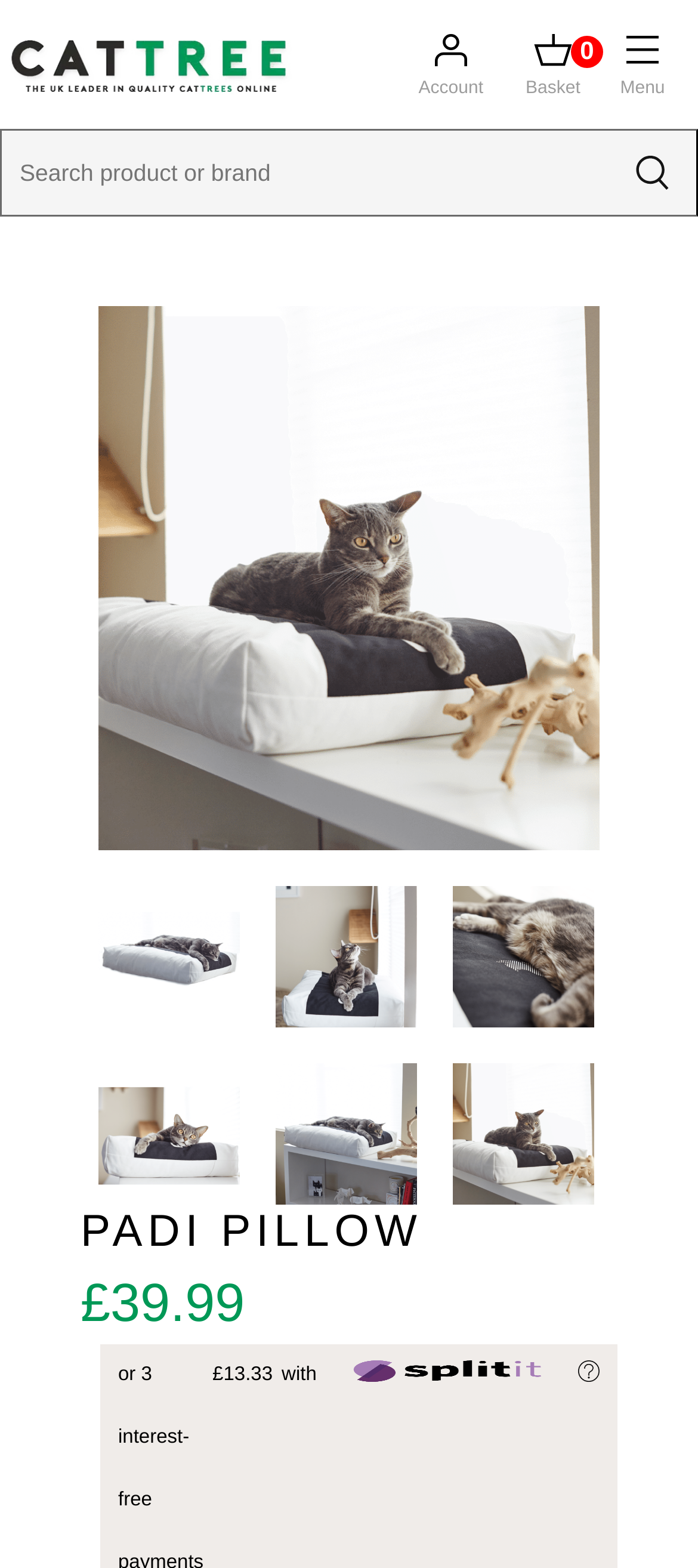Identify the bounding box for the UI element that is described as follows: "Ad-Hoc Money Movement".

None